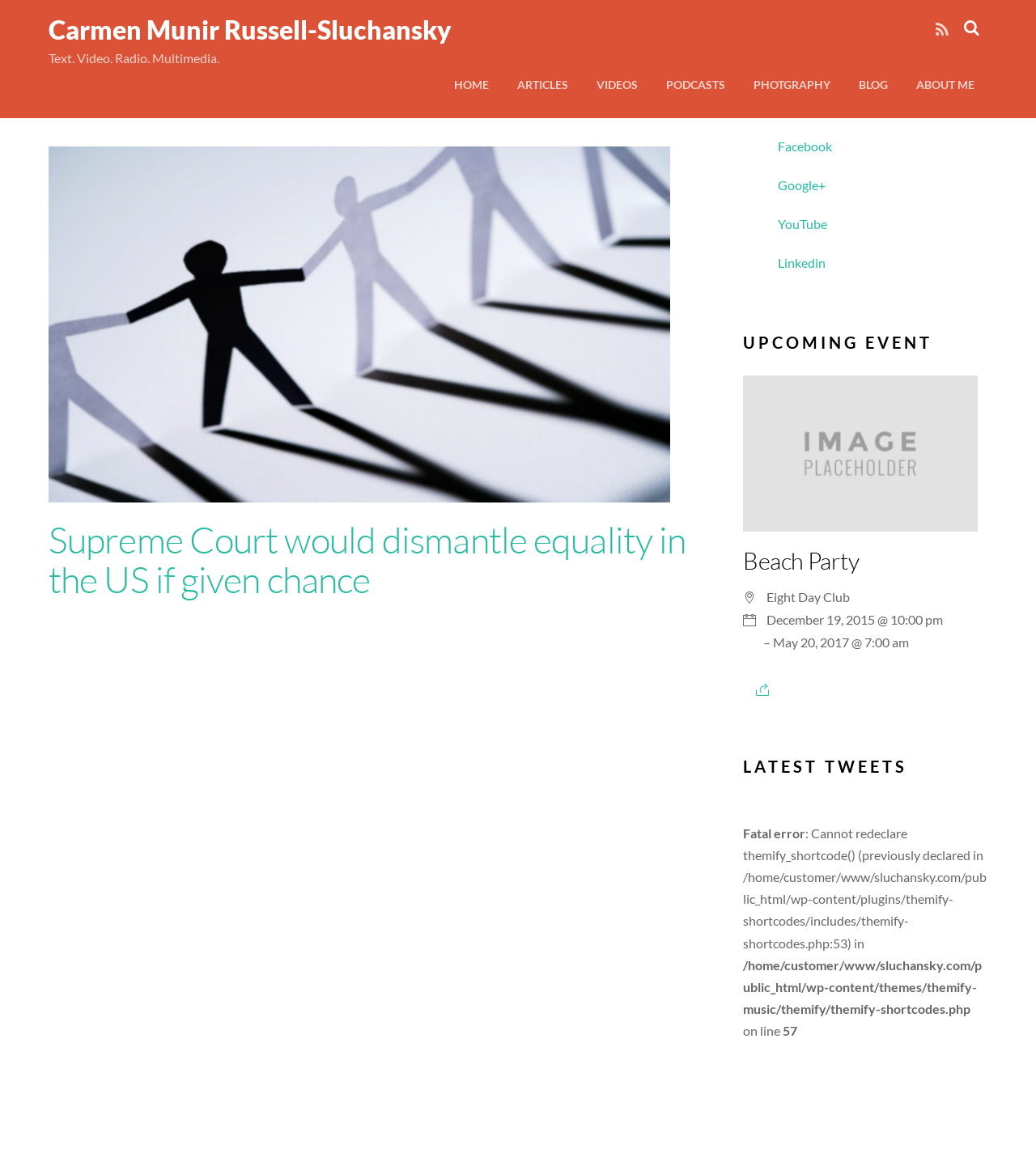Offer a detailed account of what is visible on the webpage.

The webpage is about Capitol Spotlight, featuring Carmen Munir Russell-Sluchansky. At the top left, there is a link to Carmen Munir Russell-Sluchansky's profile, accompanied by a short description "Text. Video. Radio. Multimedia." Below this, there is a search box on the top right corner. 

On the top navigation bar, there are links to different sections, including HOME, ARTICLES, VIDEOS, PODCASTS, PHOTOGRAPHY, BLOG, and ABOUT ME, arranged from left to right. 

The main content area is divided into two sections. On the left, there is a heading "Capitol Spotlight" followed by a figure, which is an image with a link to "1110 1". Below this, there is a heading "Supreme Court would dismantle equality in the US if given chance" with a link to the same title.

On the right side, there is a complementary section with several subsections. The first subsection is "FOLLOW US" with links to social media platforms, including Twitter, Facebook, Google+, YouTube, and Linkedin. 

Below this, there is an "UPCOMING EVENT" section, featuring an article about a "Beach Party" event. This section includes a figure with a link, a heading with the event title, and details about the event, including the location "Eight Day Club" and the date "December 19, 2015 @ 10:00 pm - May 20, 2017 @ 7:00 am".

Finally, there is a "LATEST TWEETS" section, but it appears to be experiencing a fatal error, with several lines of error messages displayed.